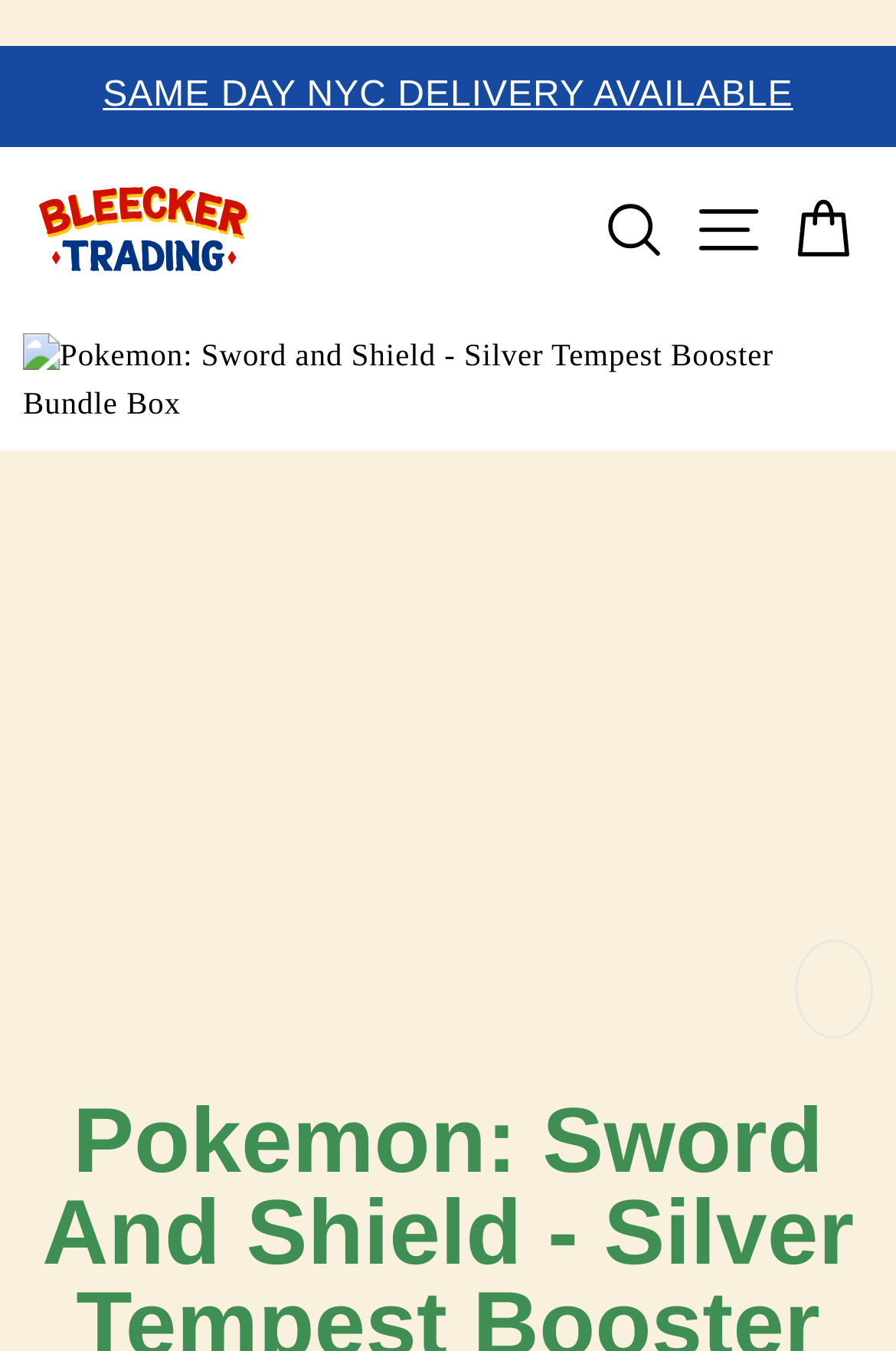Give the bounding box coordinates for the element described as: "alt="Bleecker Trading Logo"".

[0.044, 0.138, 0.403, 0.201]